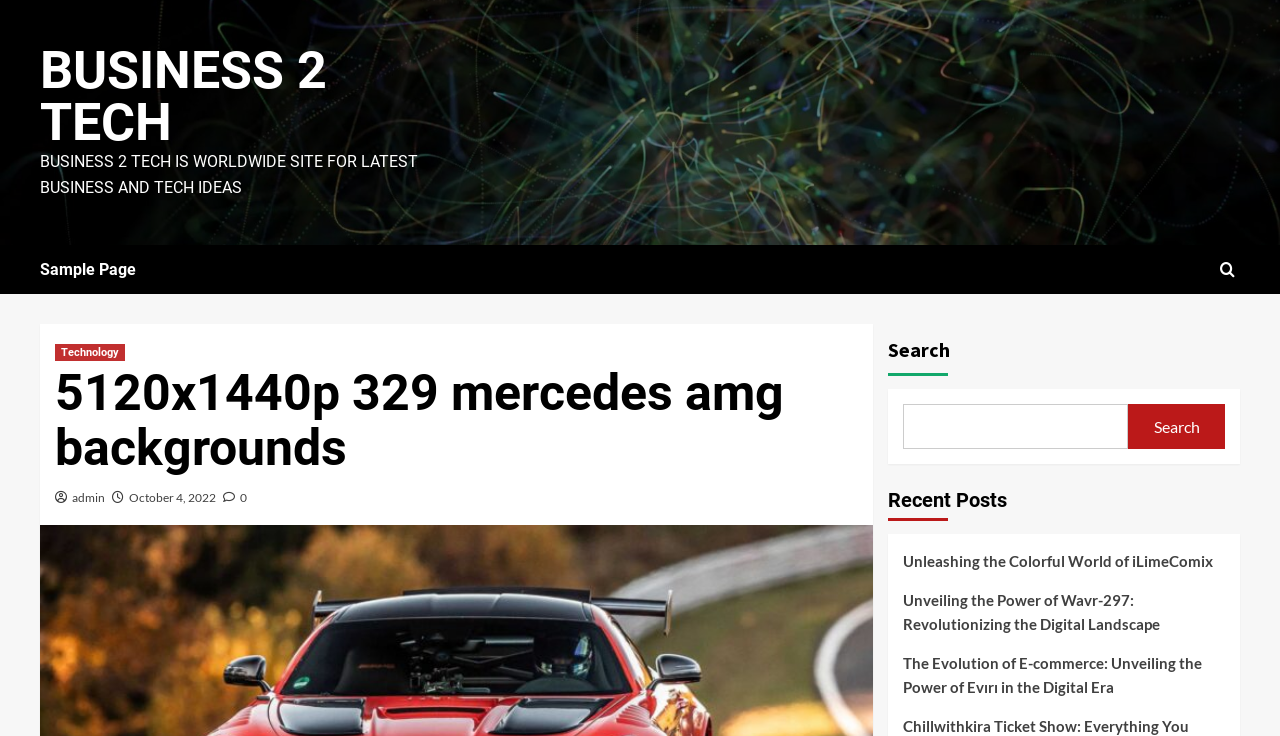What is the website's category?
Please provide a detailed and comprehensive answer to the question.

Based on the website's title 'BUSINESS 2 TECH' and the description 'BUSINESS 2 TECH IS WORLDWIDE SITE FOR LATEST BUSINESS AND TECH IDEAS', it can be inferred that the website's category is related to business and technology.